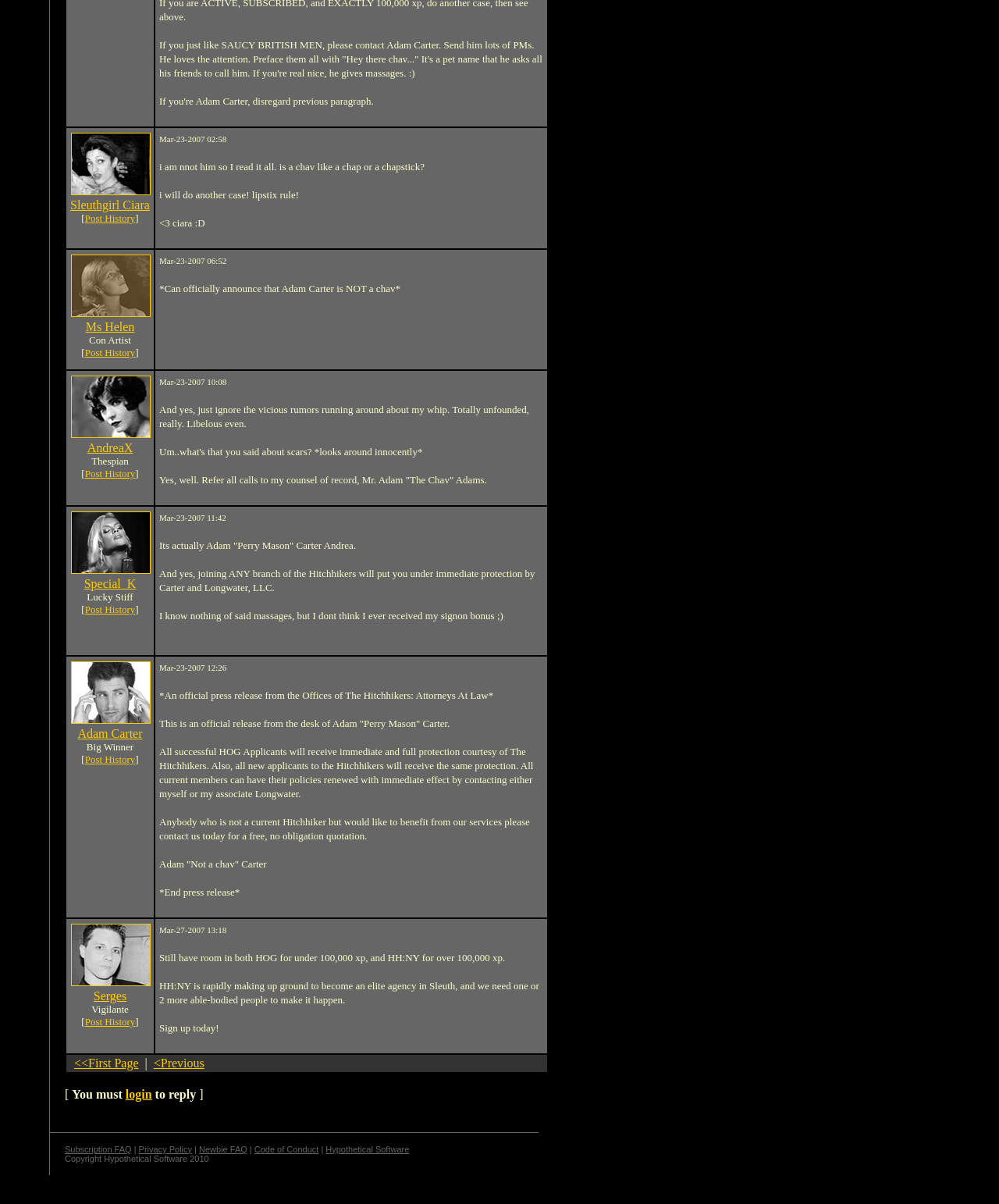Please specify the coordinates of the bounding box for the element that should be clicked to carry out this instruction: "View Post History of Ms Helen". The coordinates must be four float numbers between 0 and 1, formatted as [left, top, right, bottom].

[0.085, 0.288, 0.135, 0.298]